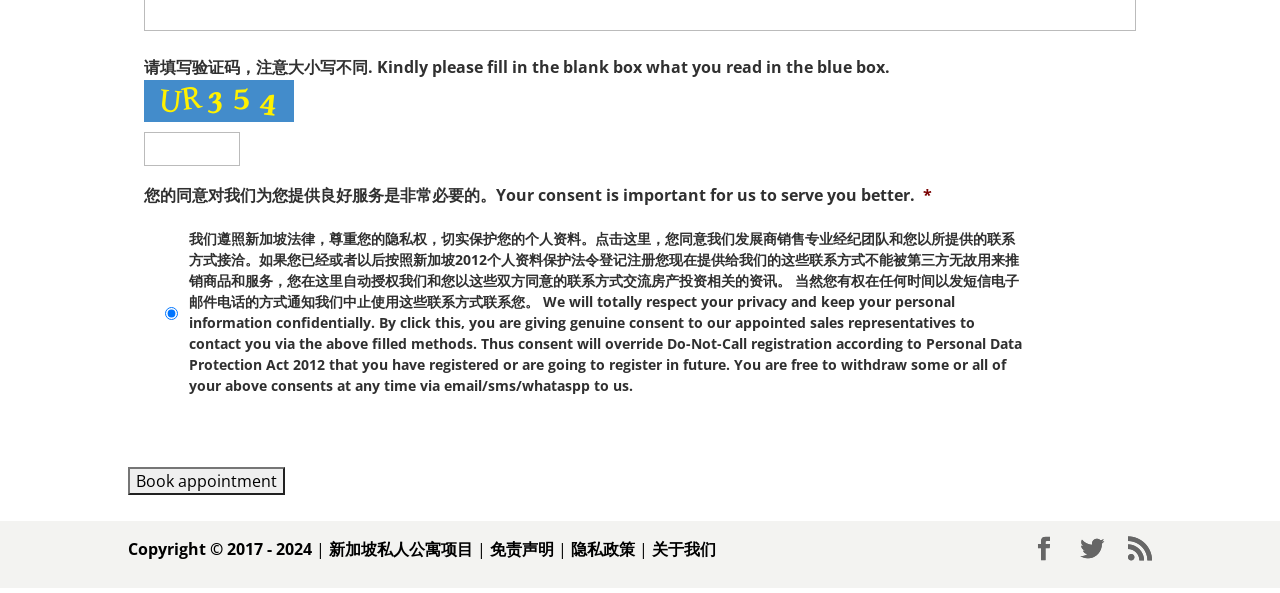What is the default state of the radio button?
Give a one-word or short phrase answer based on the image.

Checked